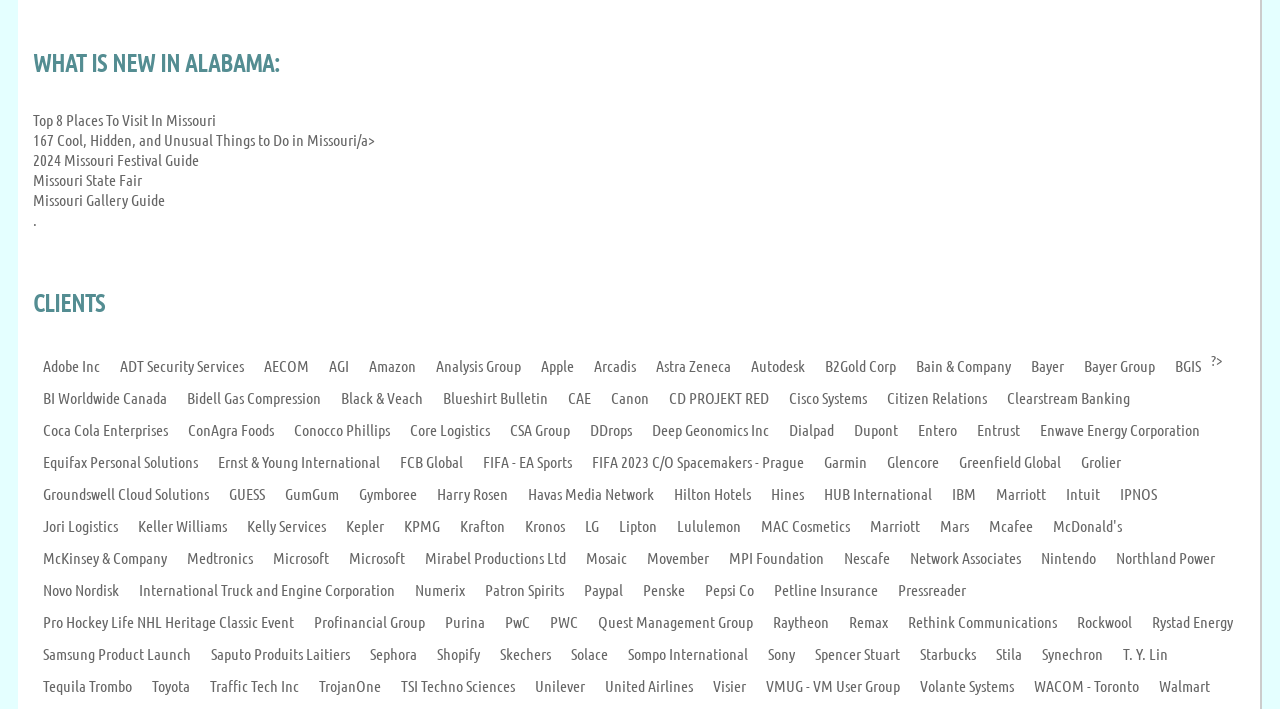Based on what you see in the screenshot, provide a thorough answer to this question: What is the second topic listed after 'WHAT IS NEW IN ALABAMA:'?

After the first link 'WHAT IS NEW IN ALABAMA:', the next few links are related to Missouri, such as 'Top 8 Places To Visit In Missouri', '167 Cool, Hidden, and Unusual Things to Do in Missouri', and '2024 Missouri Festival Guide'.